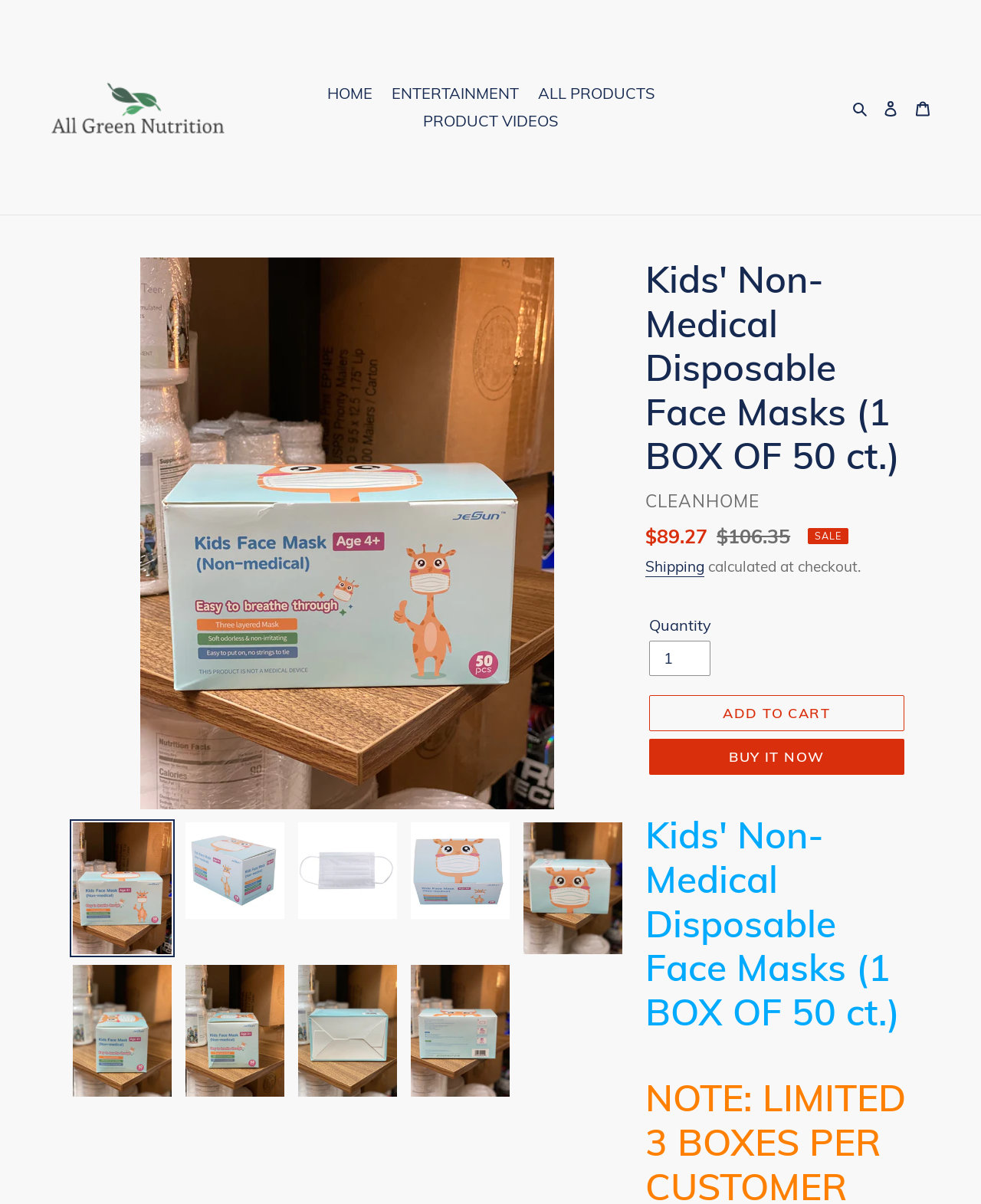How many face masks are in a box?
Based on the visual information, provide a detailed and comprehensive answer.

I found the quantity of face masks in a box by looking at the product title, which is 'Kids' Non-Medical Disposable Face Masks (1 BOX OF 50 ct.)'. The title indicates that there are 50 face masks in a box.